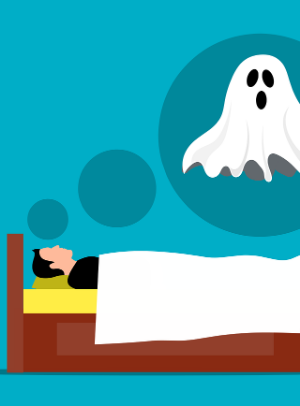Using the information in the image, could you please answer the following question in detail:
What is the theme of the image?

The image effectively captures the interplay between comfort and the spooky elements of nighttime, likely relating to discussions around sleep disorders, particularly insomnia, making it a representation of the theme of sleep disorders.